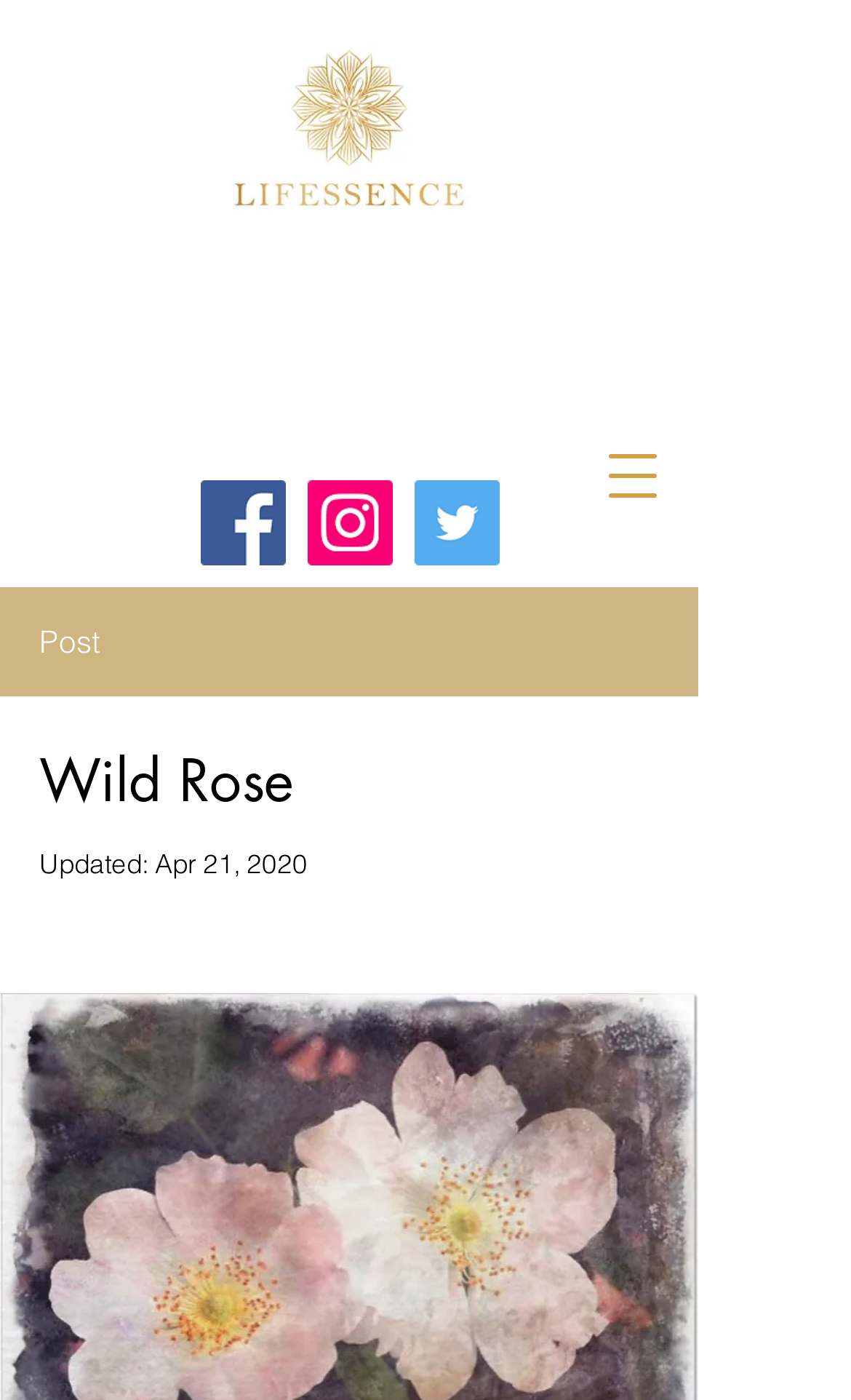Use one word or a short phrase to answer the question provided: 
What is the purpose of the button at the top right?

Open navigation menu